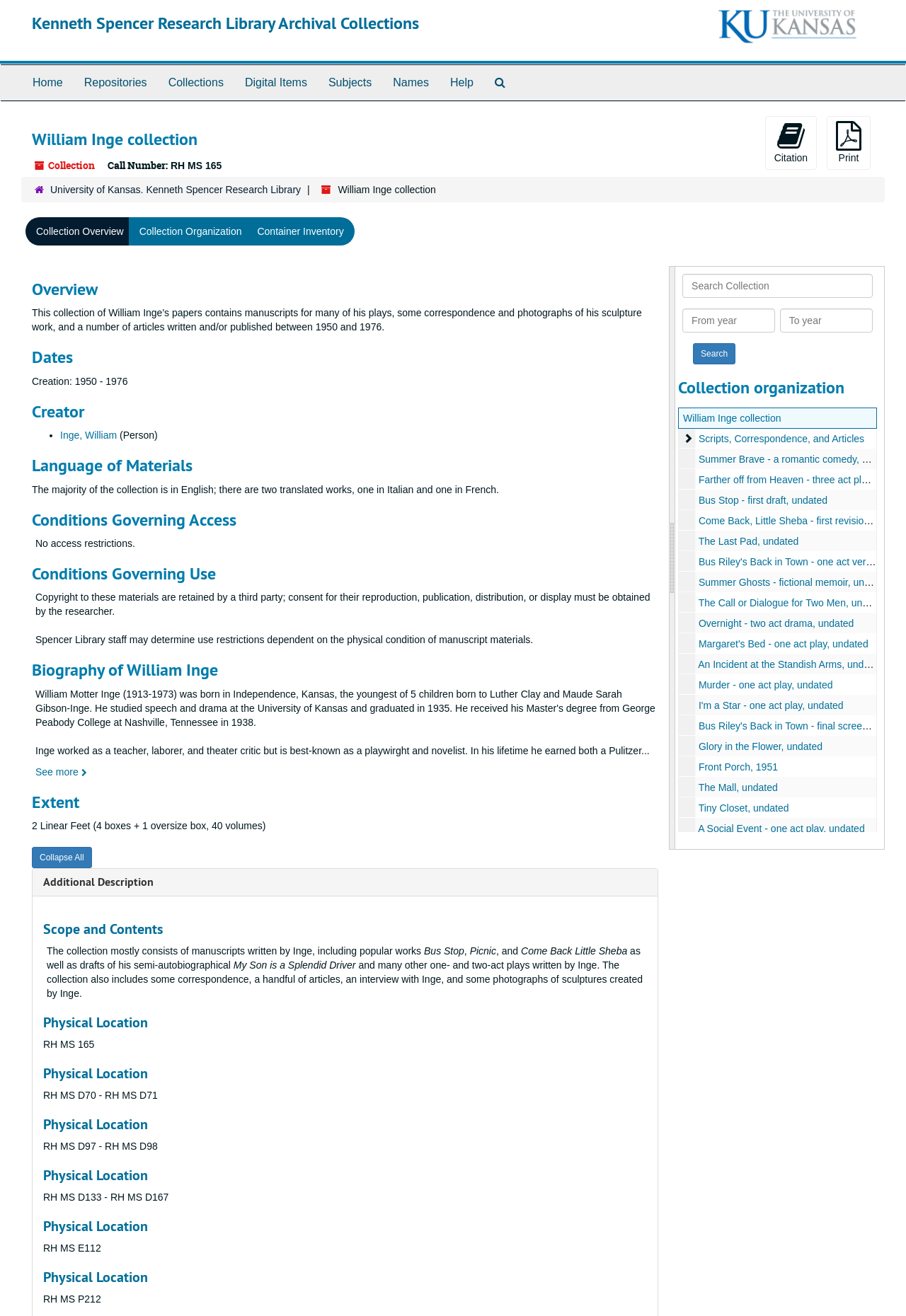What is the language of the majority of the collection?
Use the image to give a comprehensive and detailed response to the question.

I found the answer by looking at the 'Language of Materials' section, which says 'The majority of the collection is in English; there are two translated works, one in Italian and one in French'.